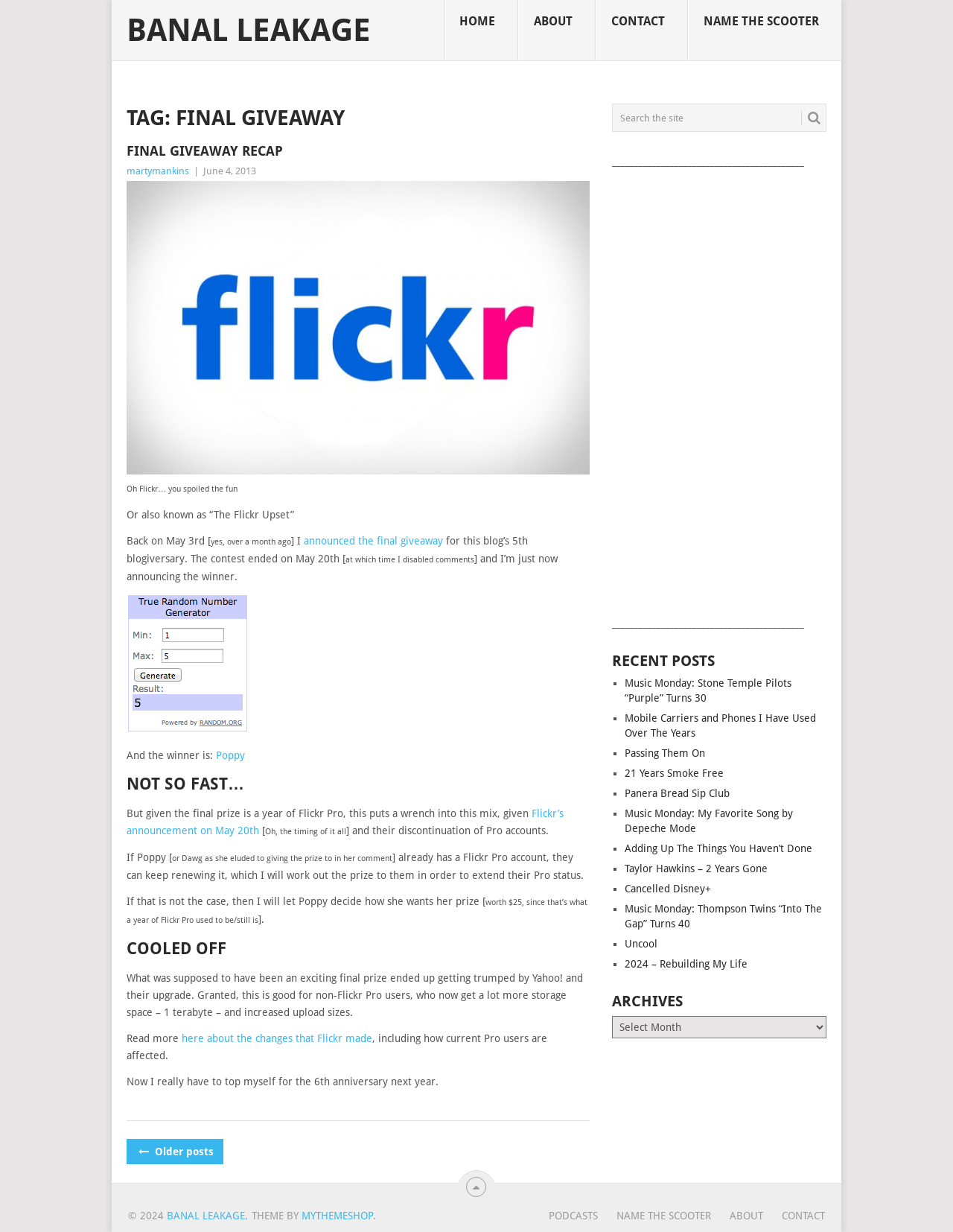Please give the bounding box coordinates of the area that should be clicked to fulfill the following instruction: "Read more about the changes that Flickr made". The coordinates should be in the format of four float numbers from 0 to 1, i.e., [left, top, right, bottom].

[0.191, 0.838, 0.391, 0.847]